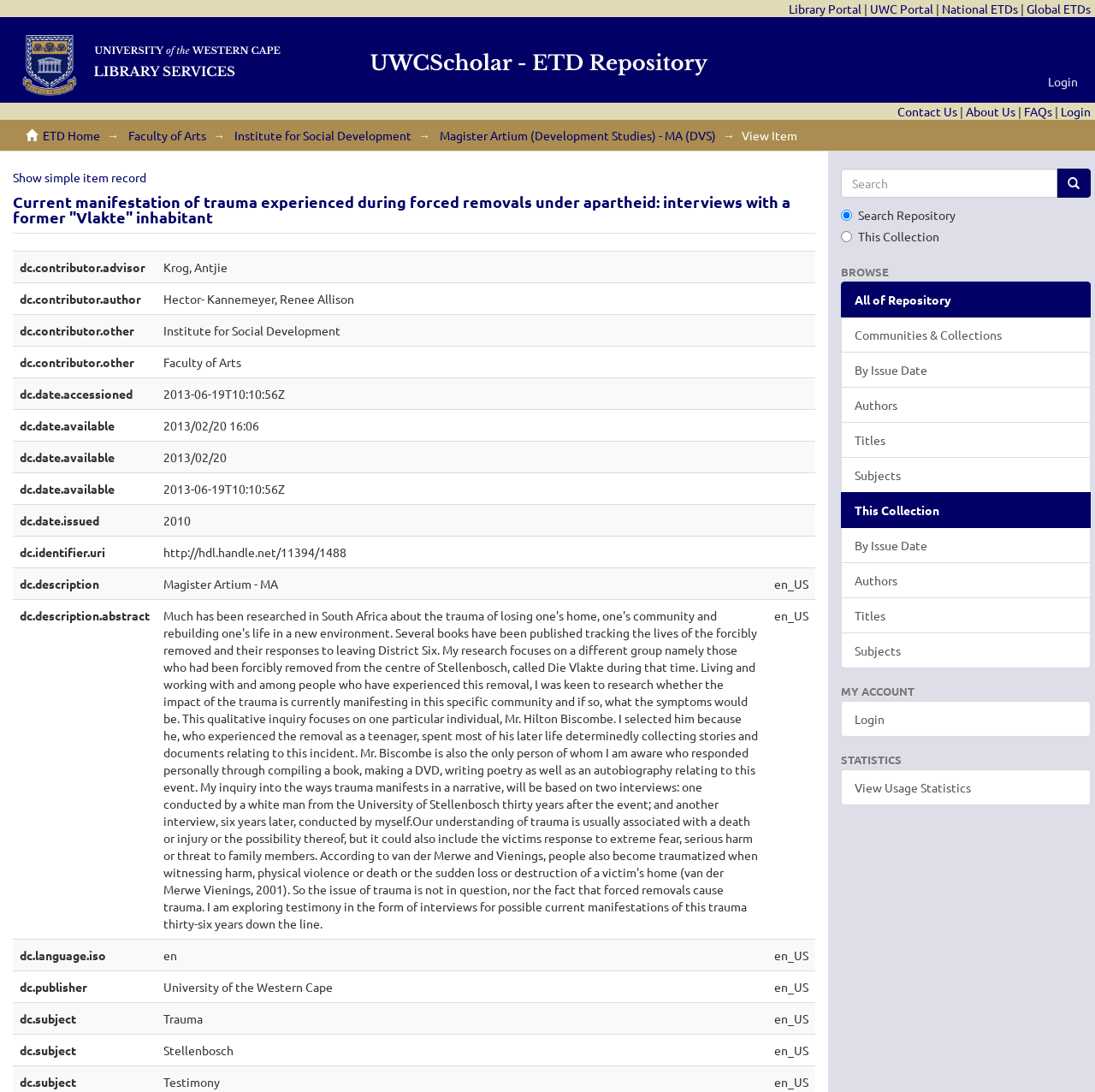Provide the bounding box for the UI element matching this description: "All of Repository".

[0.768, 0.258, 0.996, 0.291]